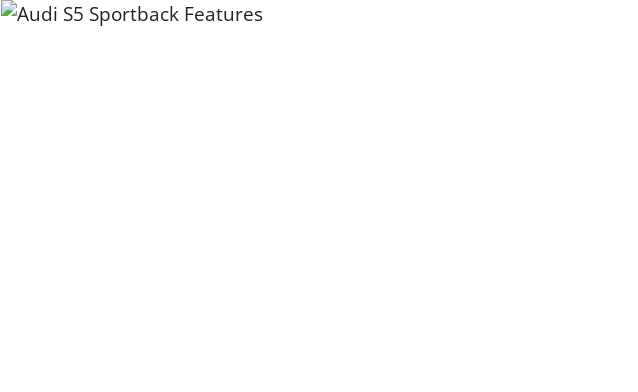Break down the image and describe every detail you can observe.

The image showcases the features of the Audi S5 Sportback, highlighting its sophisticated design and performance capabilities. Positioned within a detailed context, the image is part of a comprehensive breakdown of specifications related to the vehicle's engine, transmission, mileage, fuel tank, and tire information. This visual representation enhances the reader's understanding of what makes the Audi S5 Sportback a standout option in its class, combining luxury with advanced engineering. The accompanying text provides pivotal insights, such as engine details and performance metrics, complementing the visual aspect effectively.